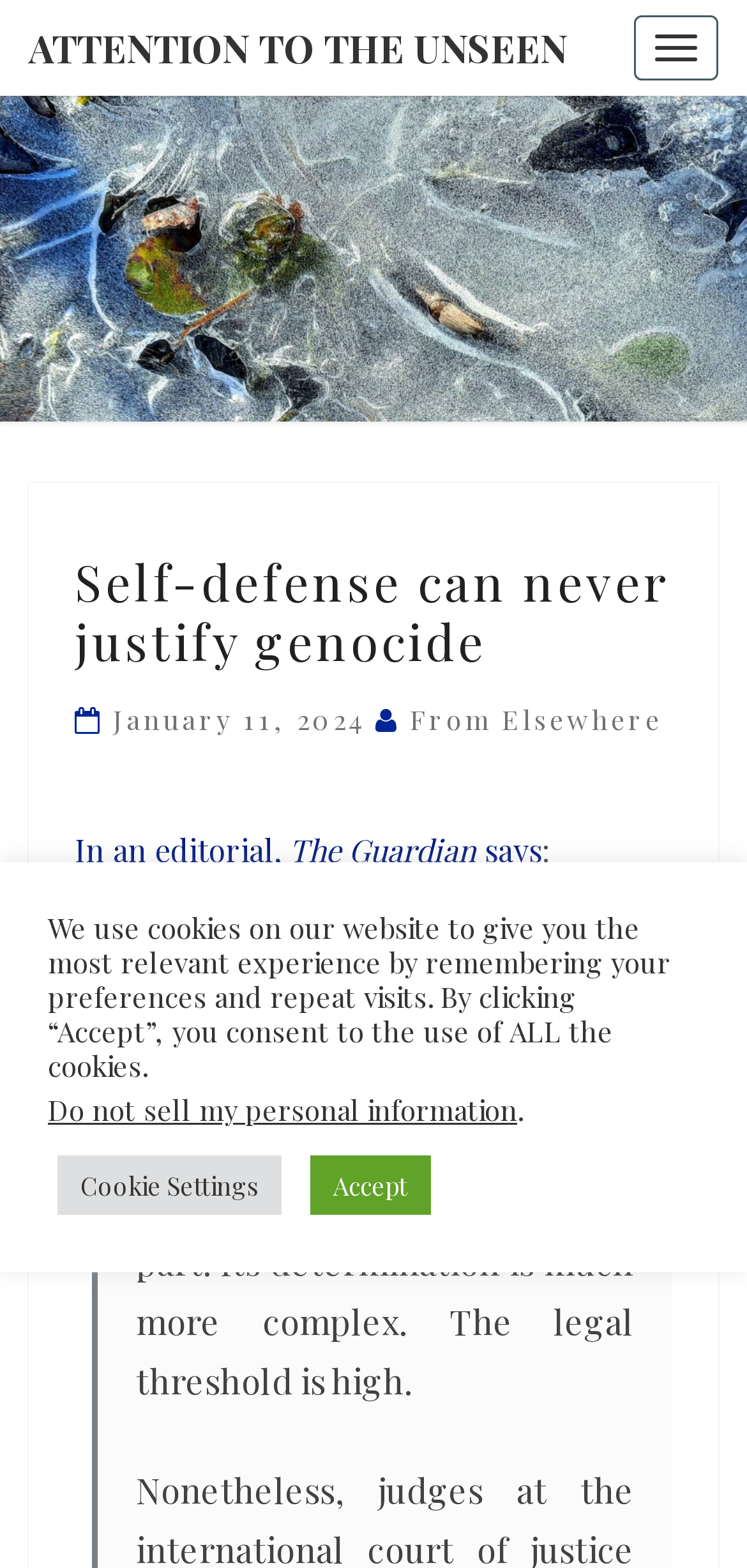Using the description "Attention to the Unseen", predict the bounding box of the relevant HTML element.

[0.0, 0.0, 0.797, 0.061]